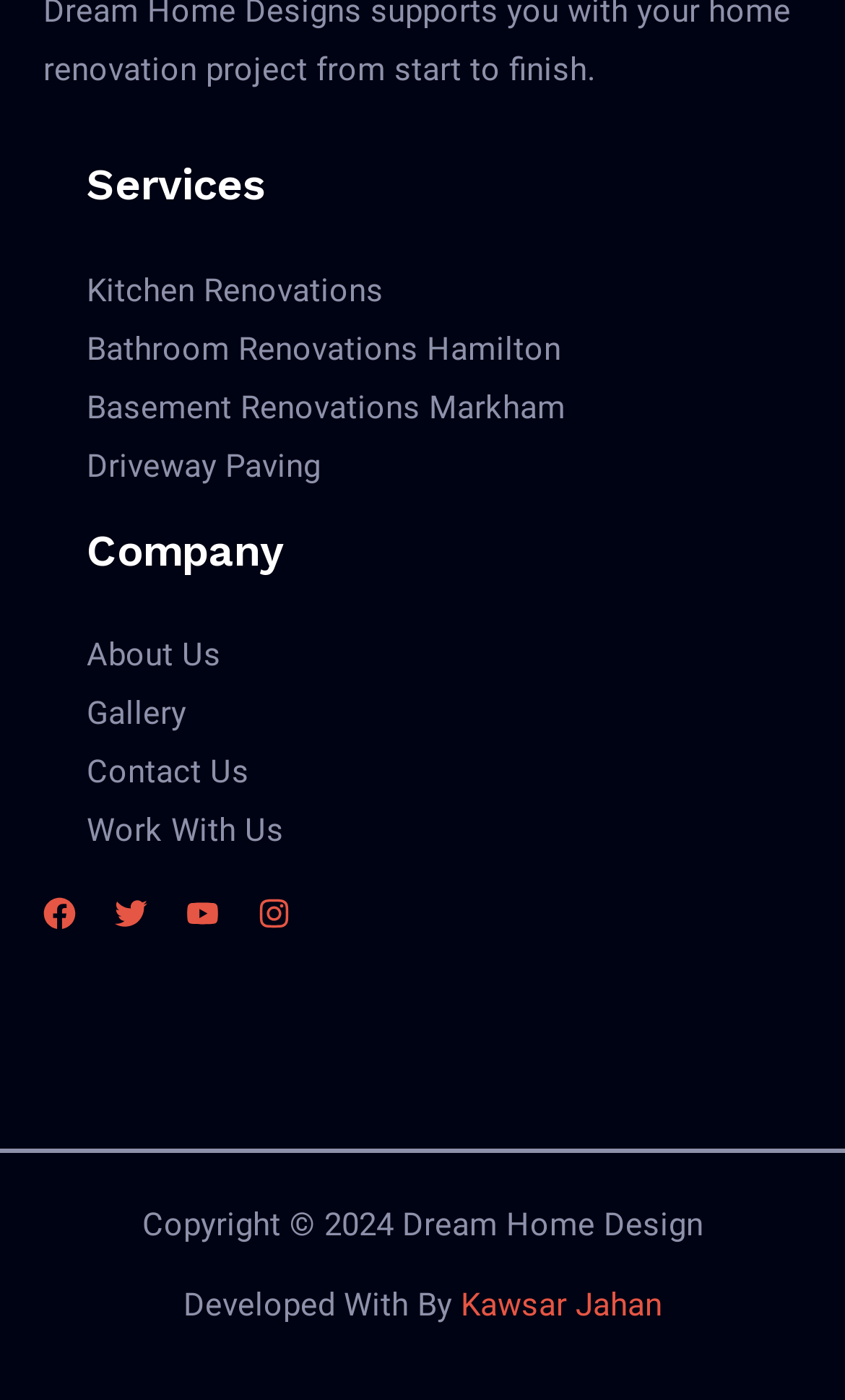Can you provide the bounding box coordinates for the element that should be clicked to implement the instruction: "Go to Kawsar Jahan's page"?

[0.545, 0.917, 0.783, 0.945]